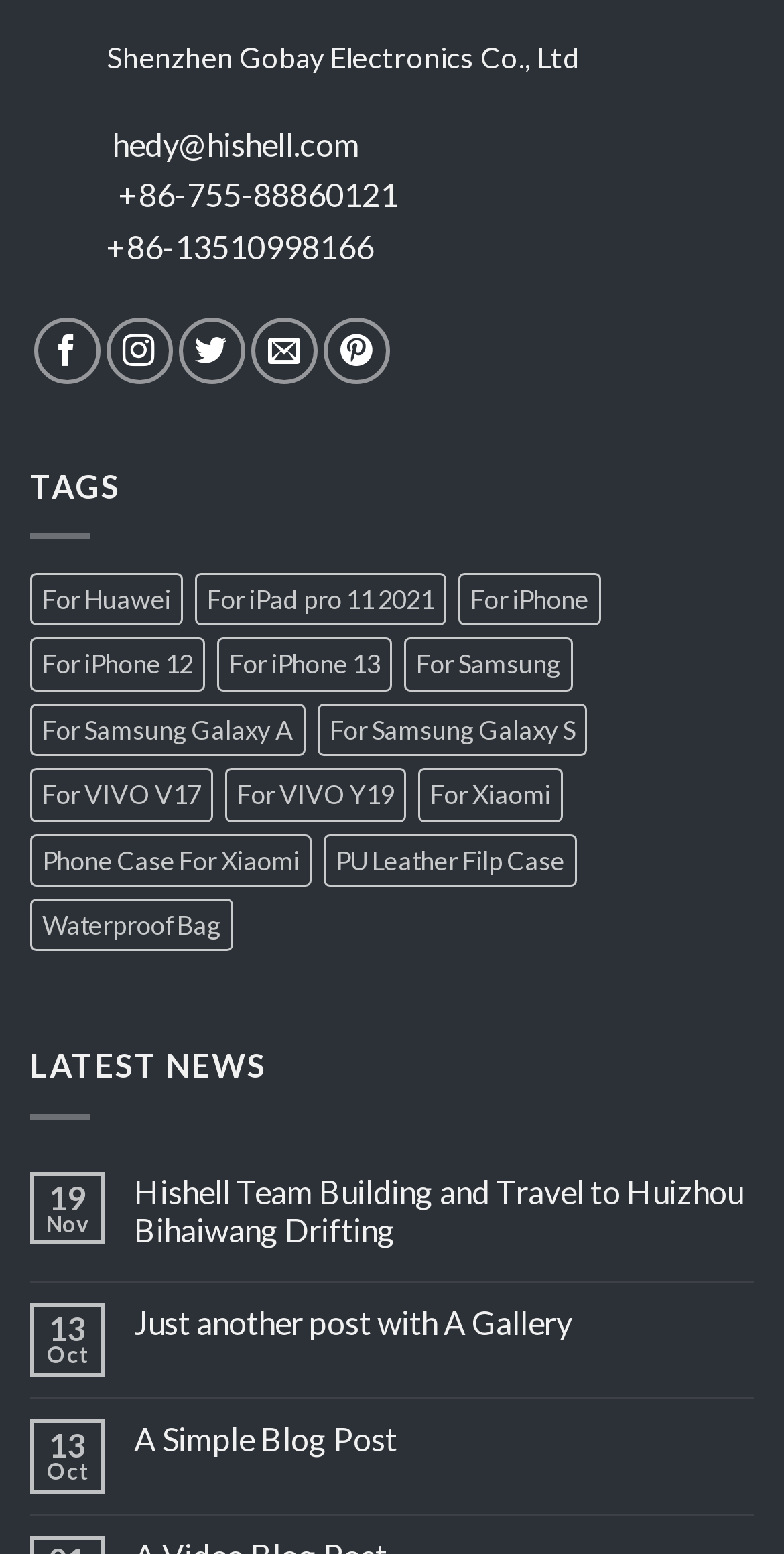Please give a short response to the question using one word or a phrase:
How many latest news articles are listed?

3